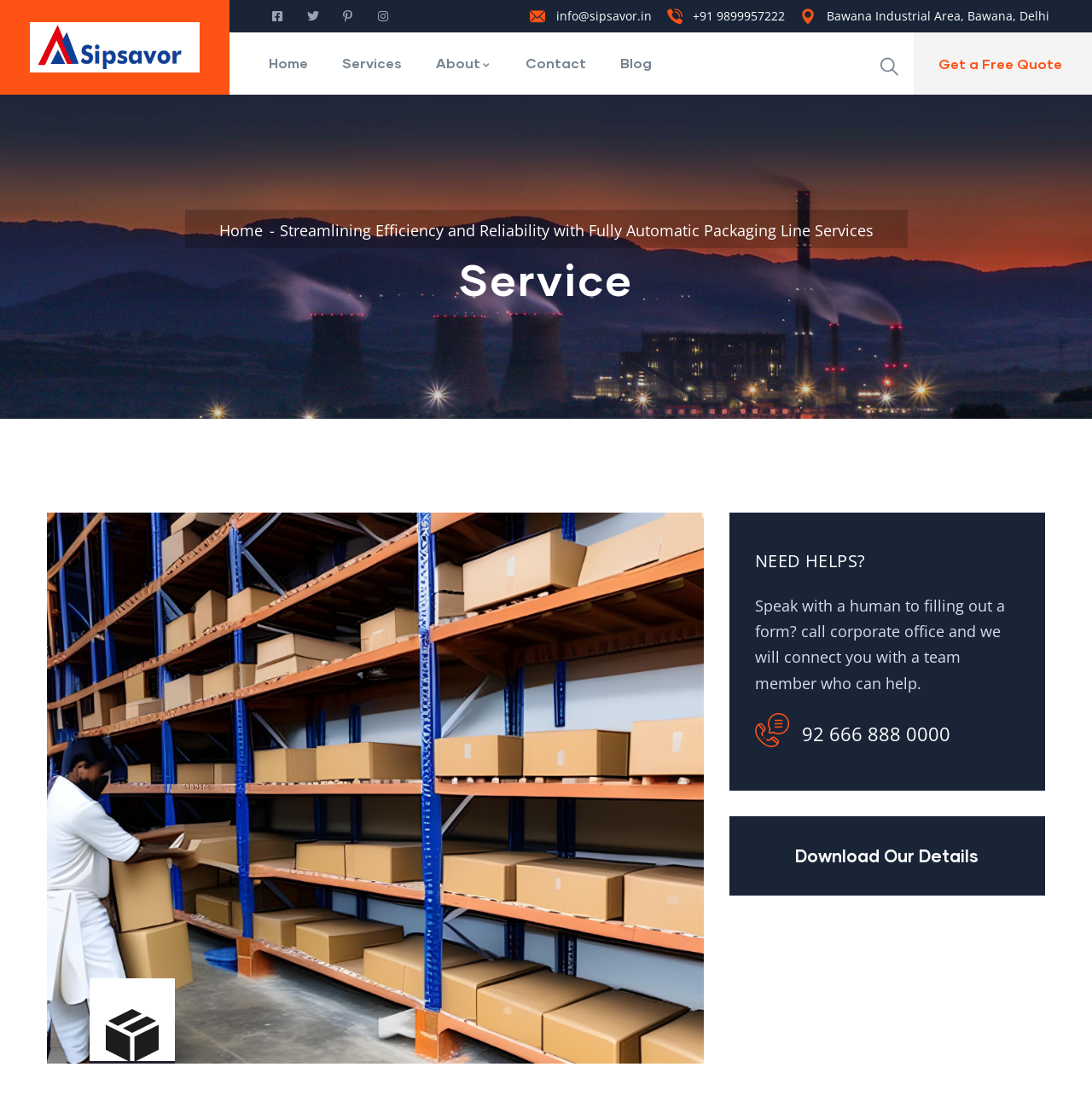Determine the bounding box coordinates of the clickable region to follow the instruction: "contact us".

[0.465, 0.03, 0.552, 0.086]